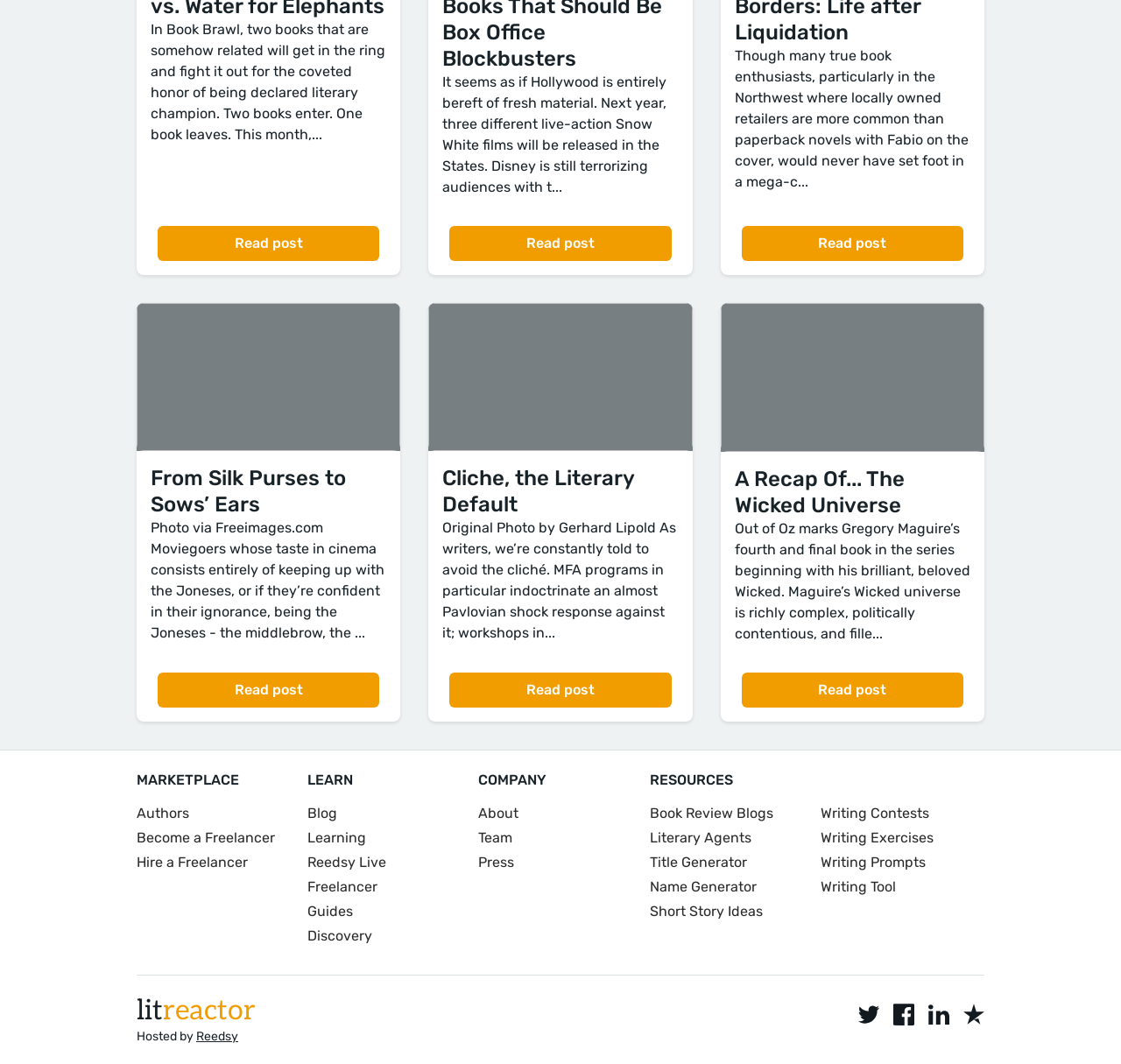What is the last link under the 'RESOURCES' heading?
Refer to the screenshot and respond with a concise word or phrase.

Writing Tool